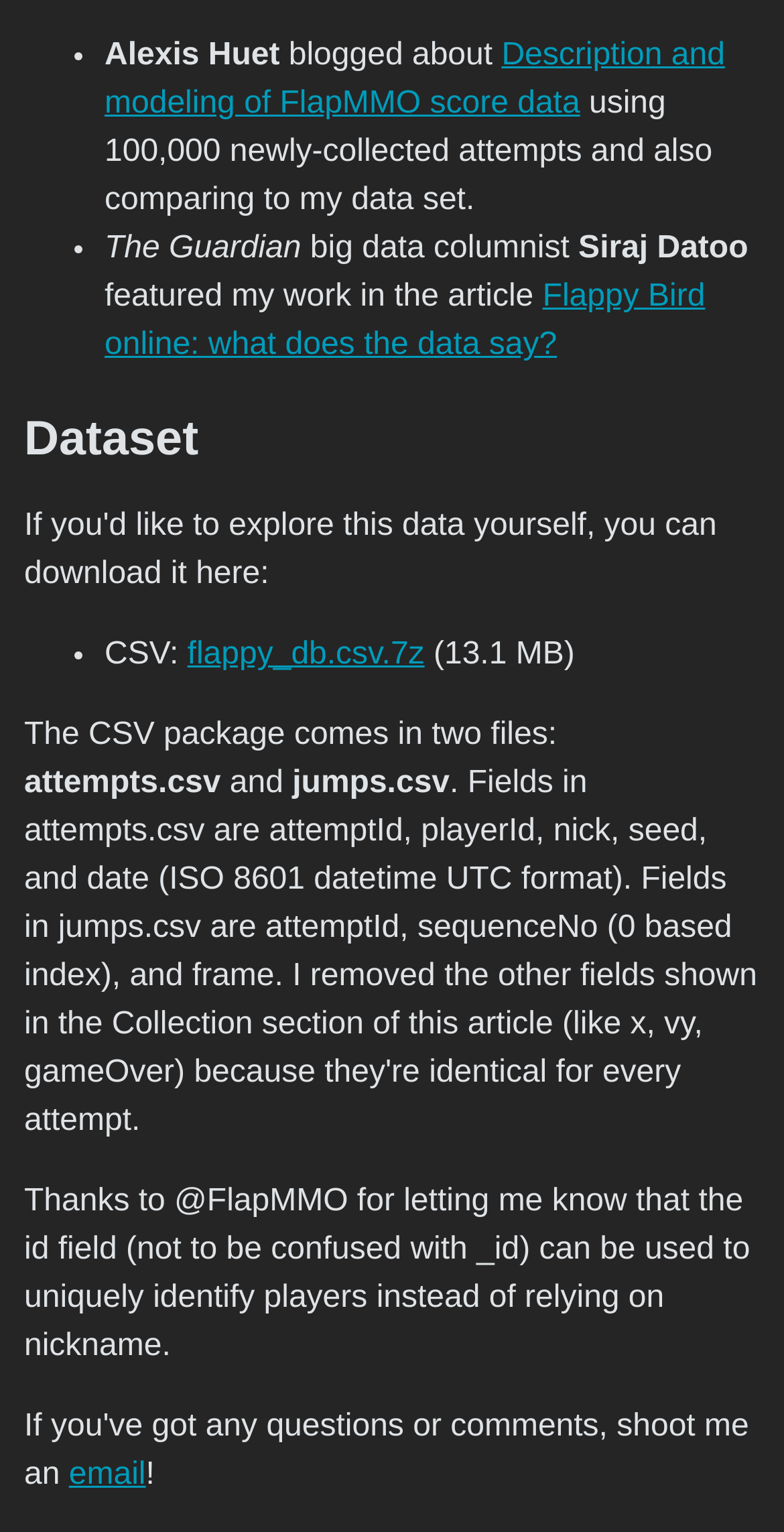Please answer the following query using a single word or phrase: 
How can the id field be used in the dataset?

to uniquely identify players